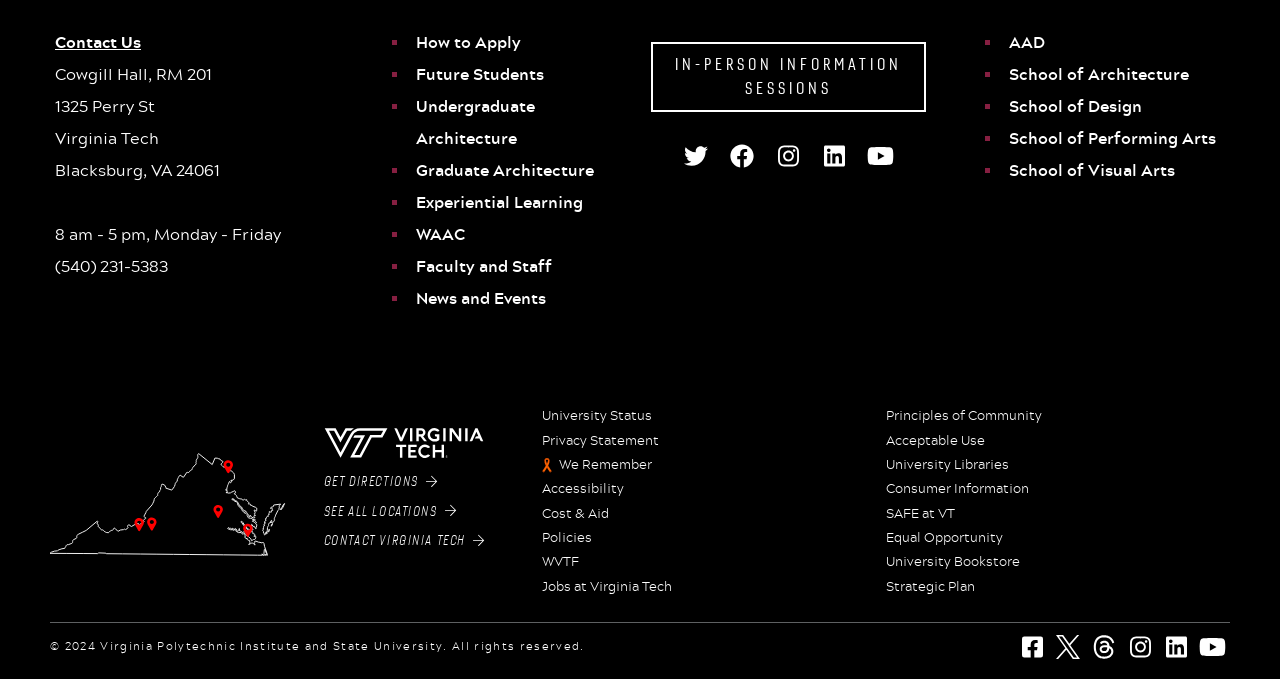What is the phone number of the contact? Based on the screenshot, please respond with a single word or phrase.

(540) 231-5383